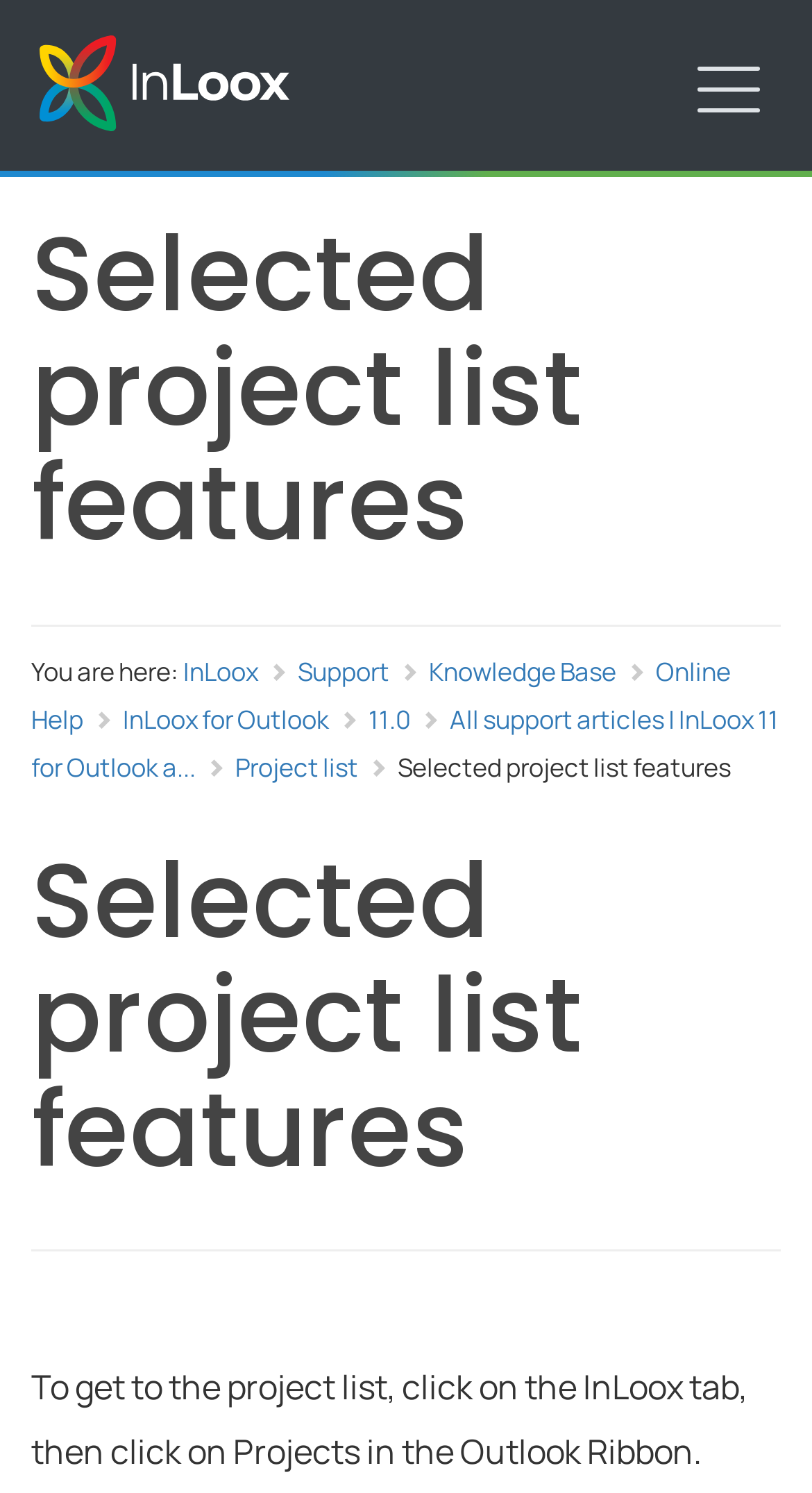Locate the bounding box coordinates of the clickable area needed to fulfill the instruction: "read about InLoox for Outlook".

[0.151, 0.47, 0.405, 0.494]